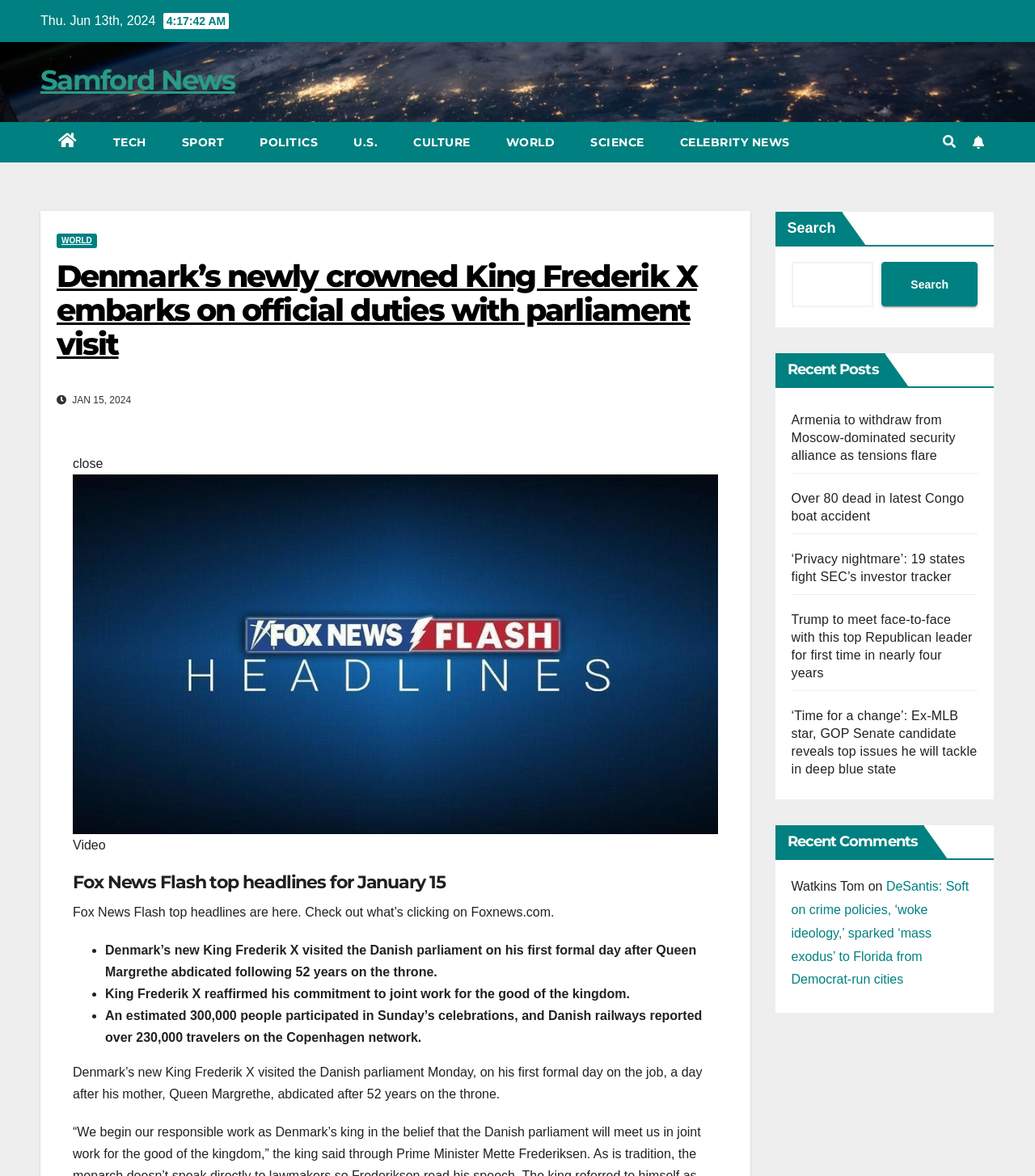Determine the bounding box coordinates of the region I should click to achieve the following instruction: "Read the 'Denmark’s newly crowned King Frederik X embarks on official duties with parliament visit' article". Ensure the bounding box coordinates are four float numbers between 0 and 1, i.e., [left, top, right, bottom].

[0.055, 0.221, 0.709, 0.307]